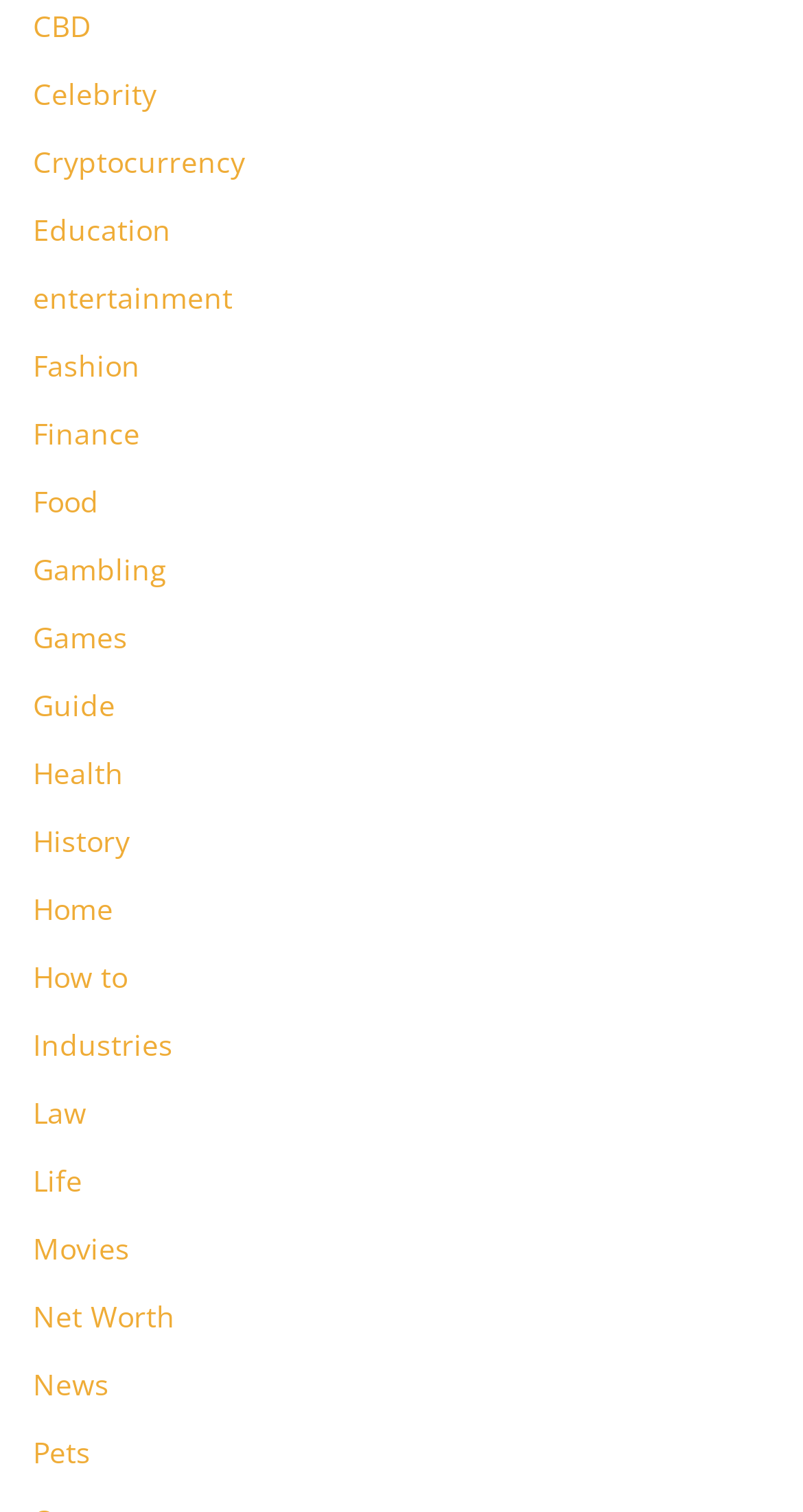Can you find the bounding box coordinates for the UI element given this description: "Gambling"? Provide the coordinates as four float numbers between 0 and 1: [left, top, right, bottom].

[0.041, 0.363, 0.208, 0.389]